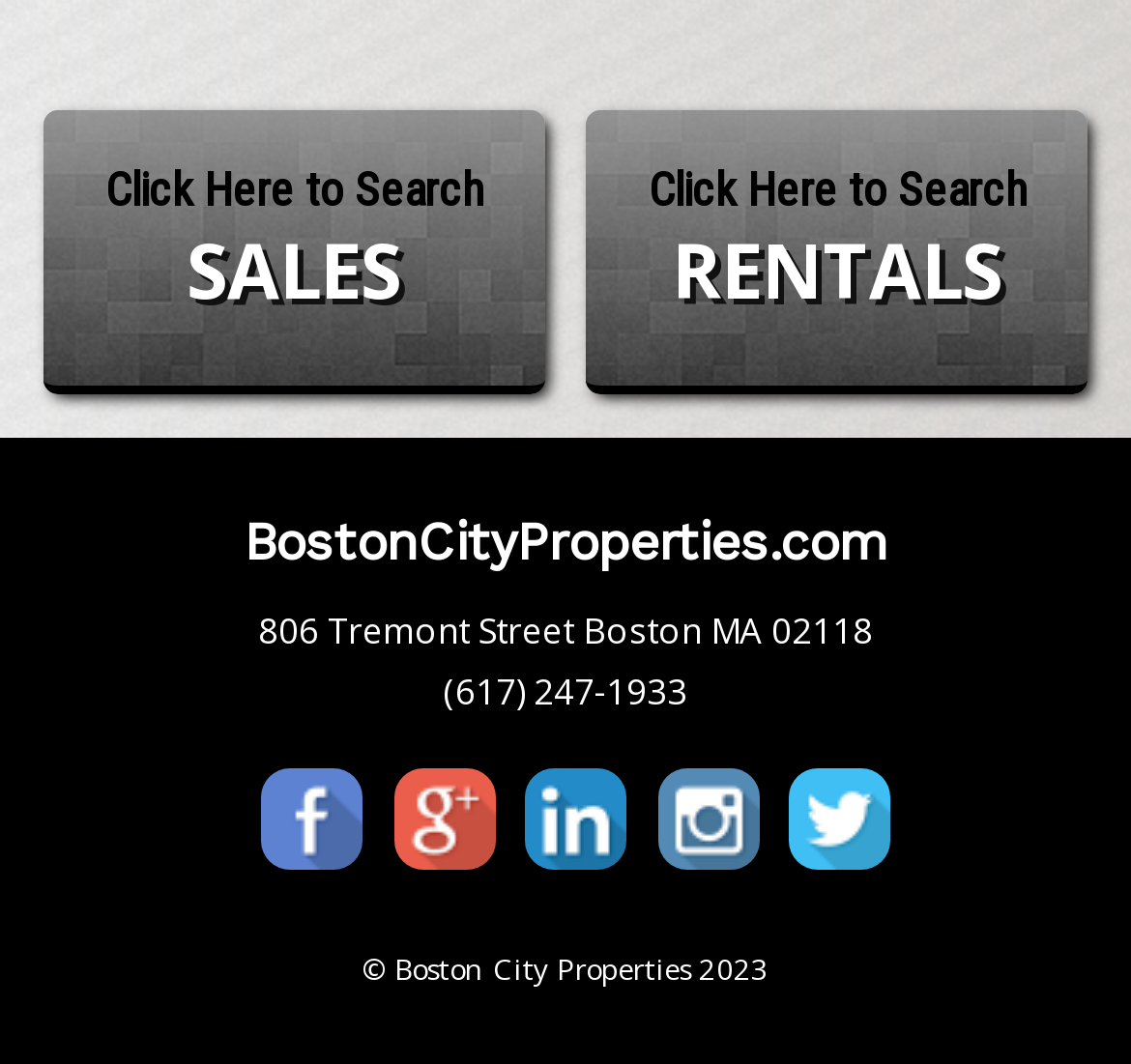Locate the bounding box coordinates of the clickable region necessary to complete the following instruction: "Search SALES". Provide the coordinates in the format of four float numbers between 0 and 1, i.e., [left, top, right, bottom].

[0.038, 0.103, 0.482, 0.37]